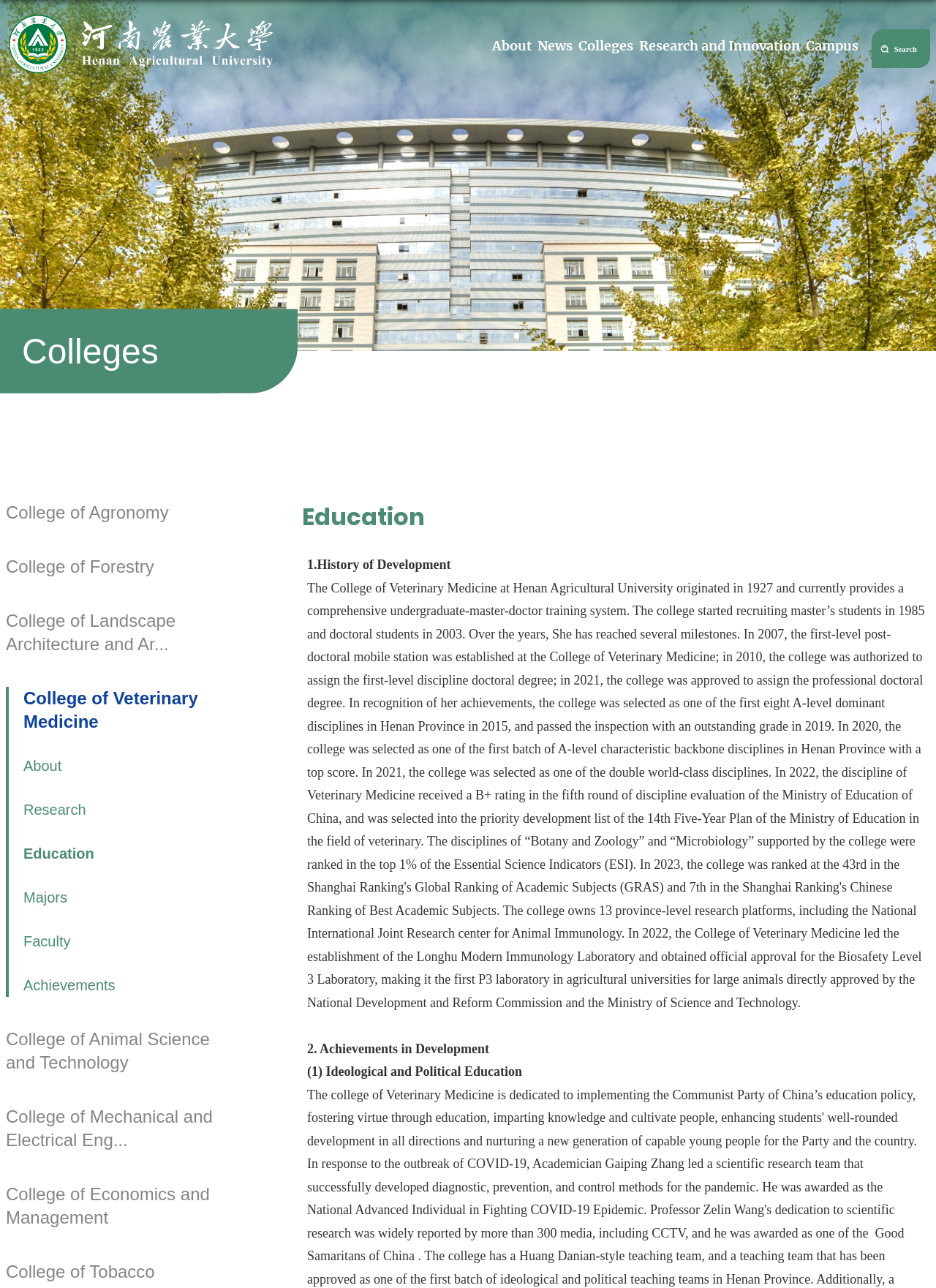Is there a link to the 'About' page?
Please provide an in-depth and detailed response to the question.

There are two links to the 'About' page, one in the top navigation menu and another in the college description section, indicating that the webpage provides information about the university.